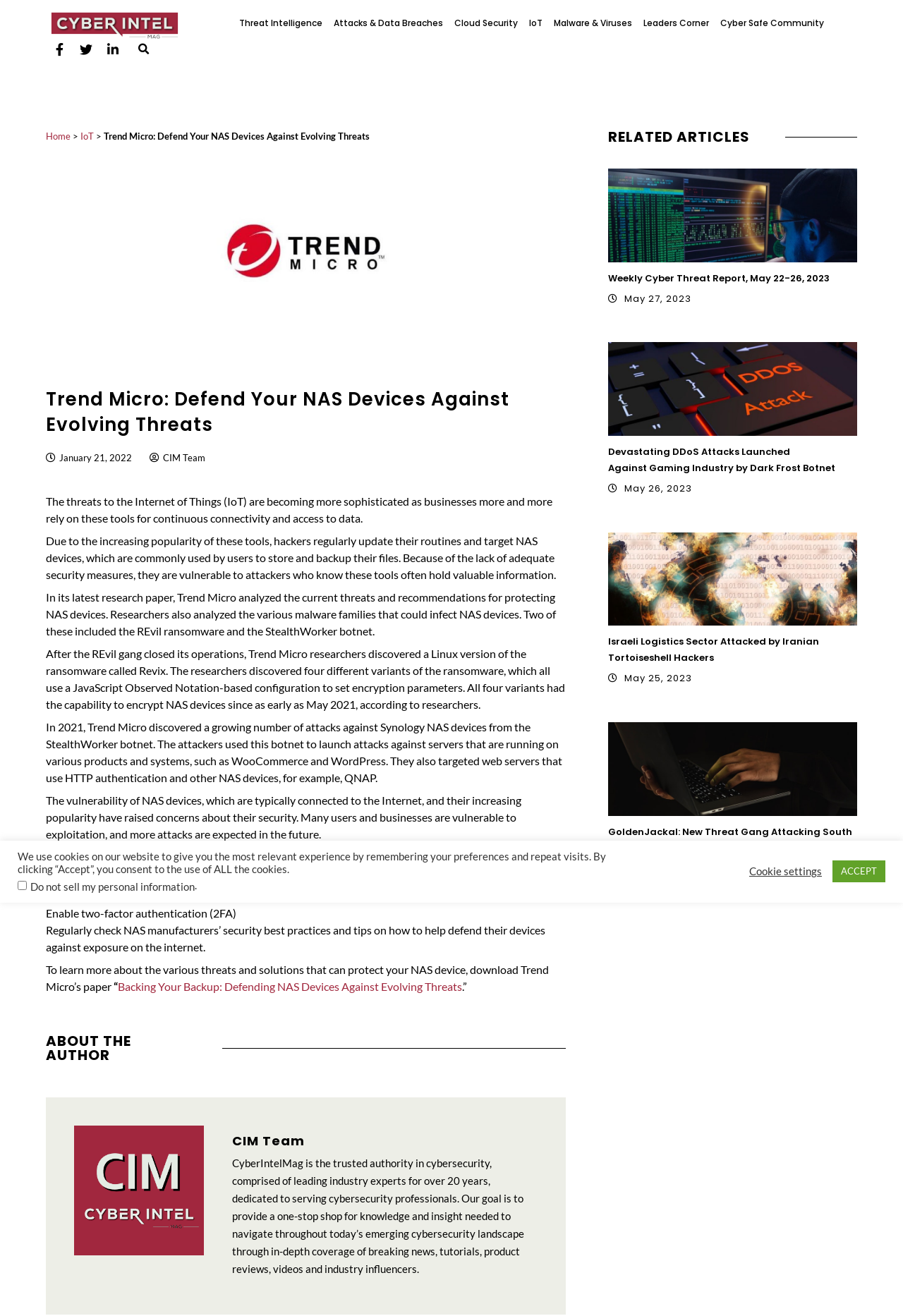Using a single word or phrase, answer the following question: 
Who is the author of the article?

CIM Team